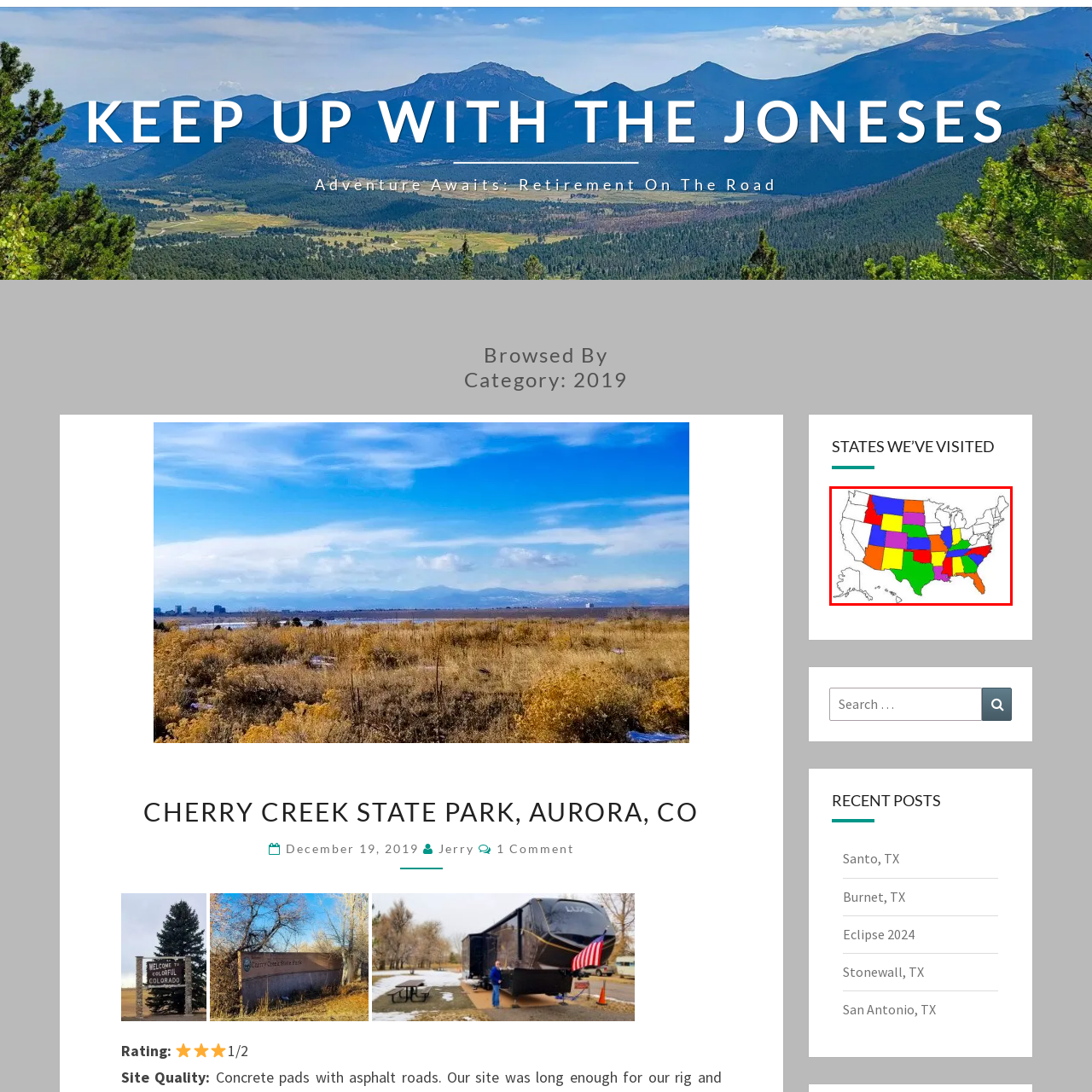How many colors are used to represent the states?
Observe the image inside the red bounding box and give a concise answer using a single word or phrase.

6